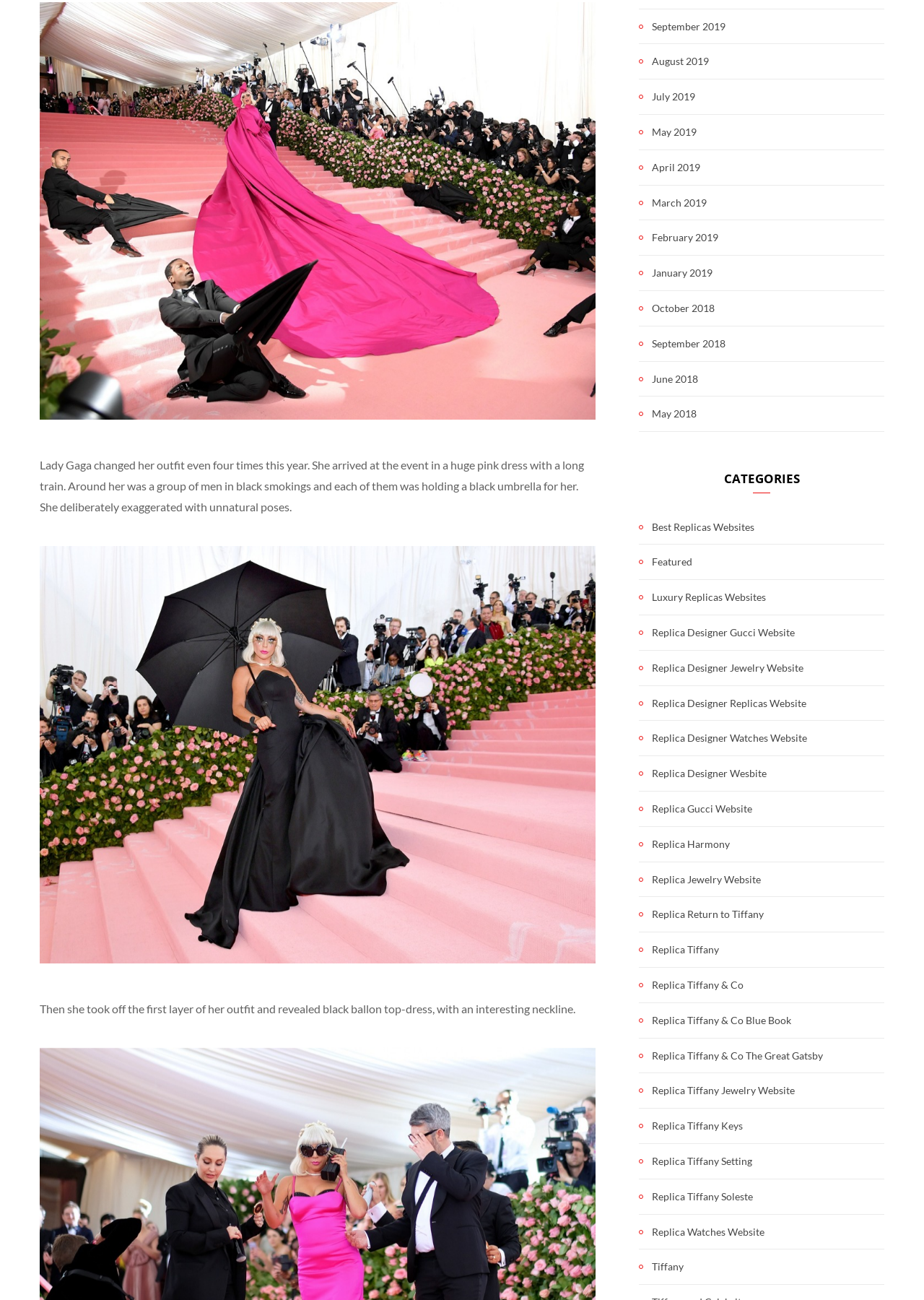What is the topic of the webpage?
Answer briefly with a single word or phrase based on the image.

Replica designer products